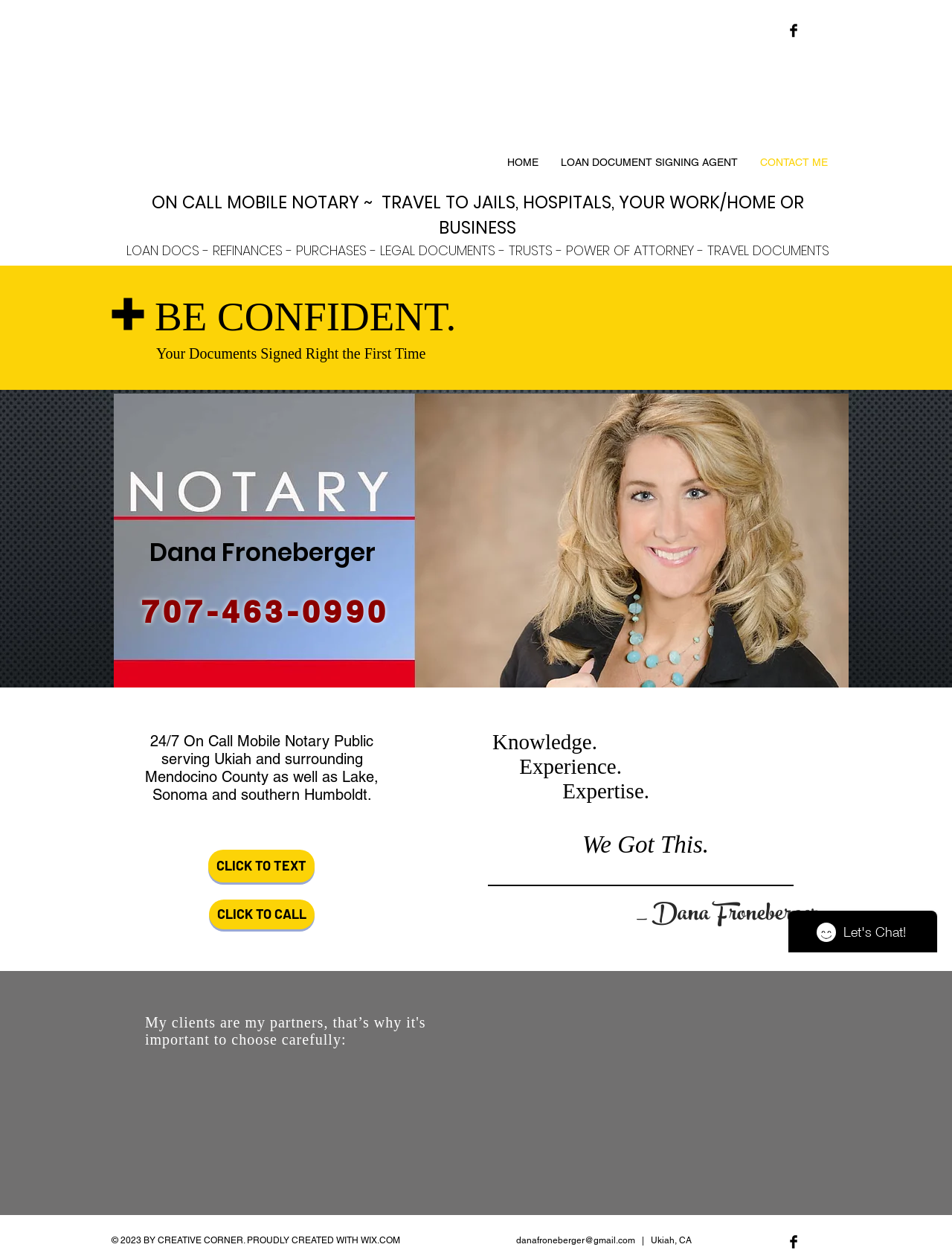What is the profession of Dana Froneberger?
Based on the image, answer the question with a single word or brief phrase.

Notary Public